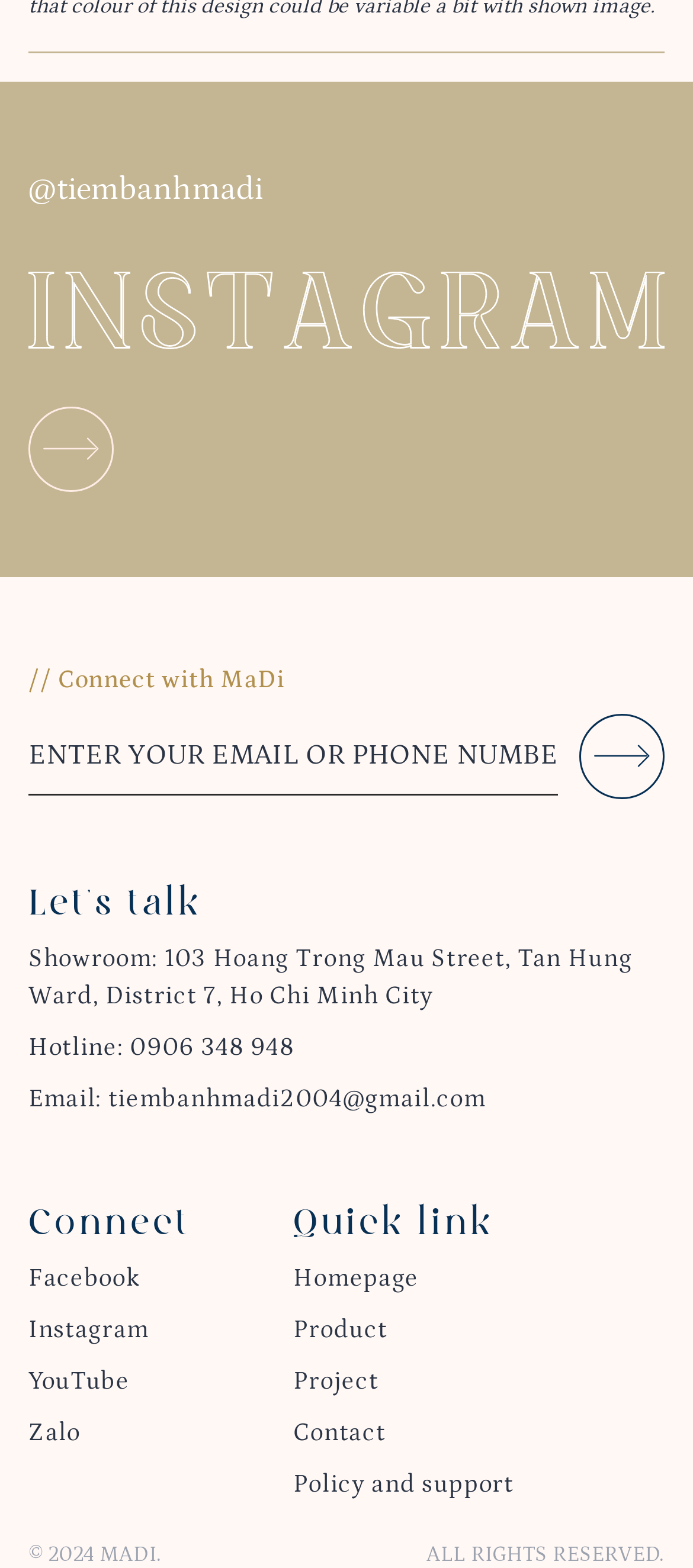Please answer the following question using a single word or phrase: 
What is the address of the showroom?

103 Hoang Trong Mau Street